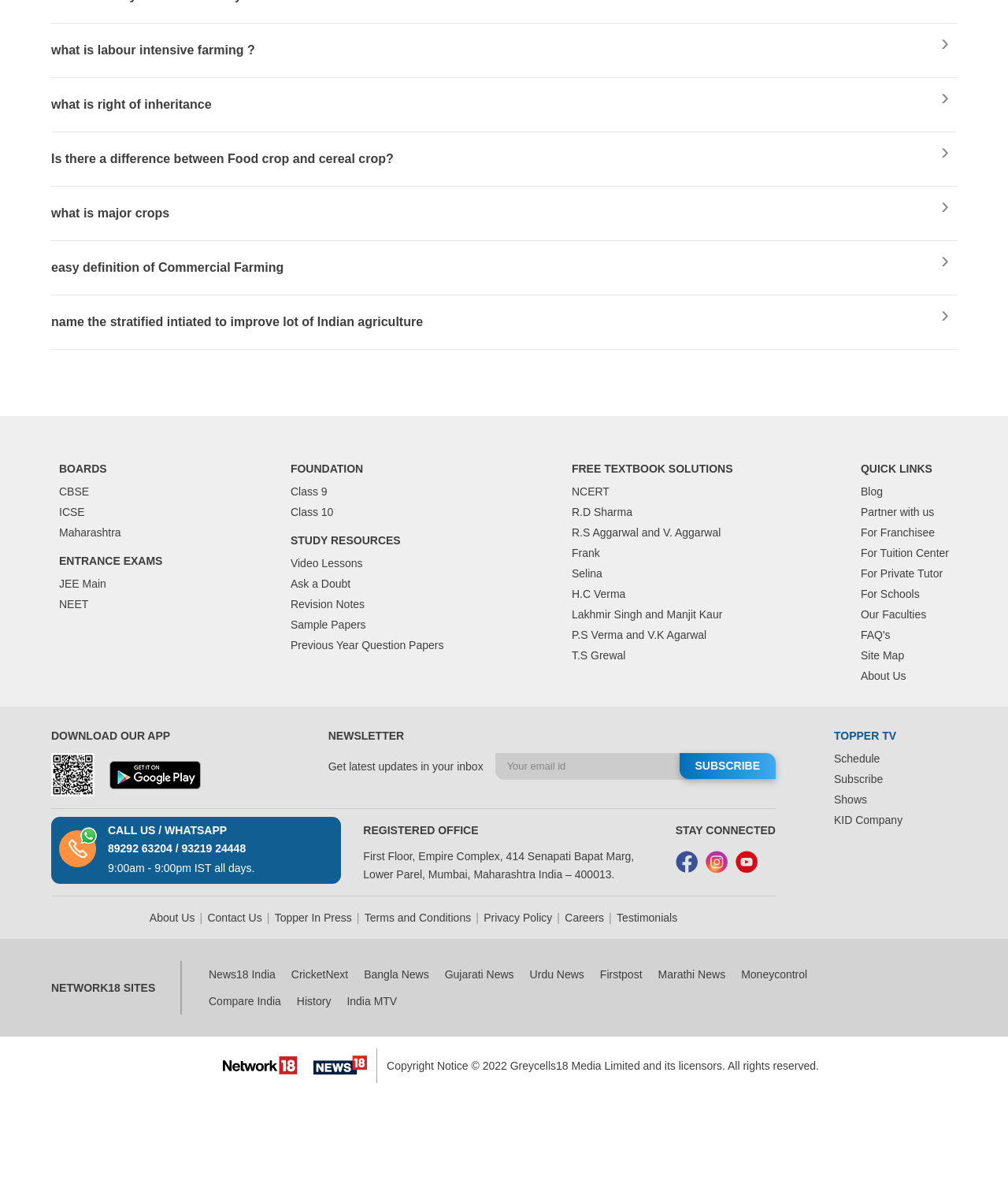Using details from the image, please answer the following question comprehensively:
What social media platforms is the website active on?

The website is active on multiple social media platforms, including Facebook, Instagram, and YouTube, as indicated by the links provided under the 'STAY CONNECTED' section.